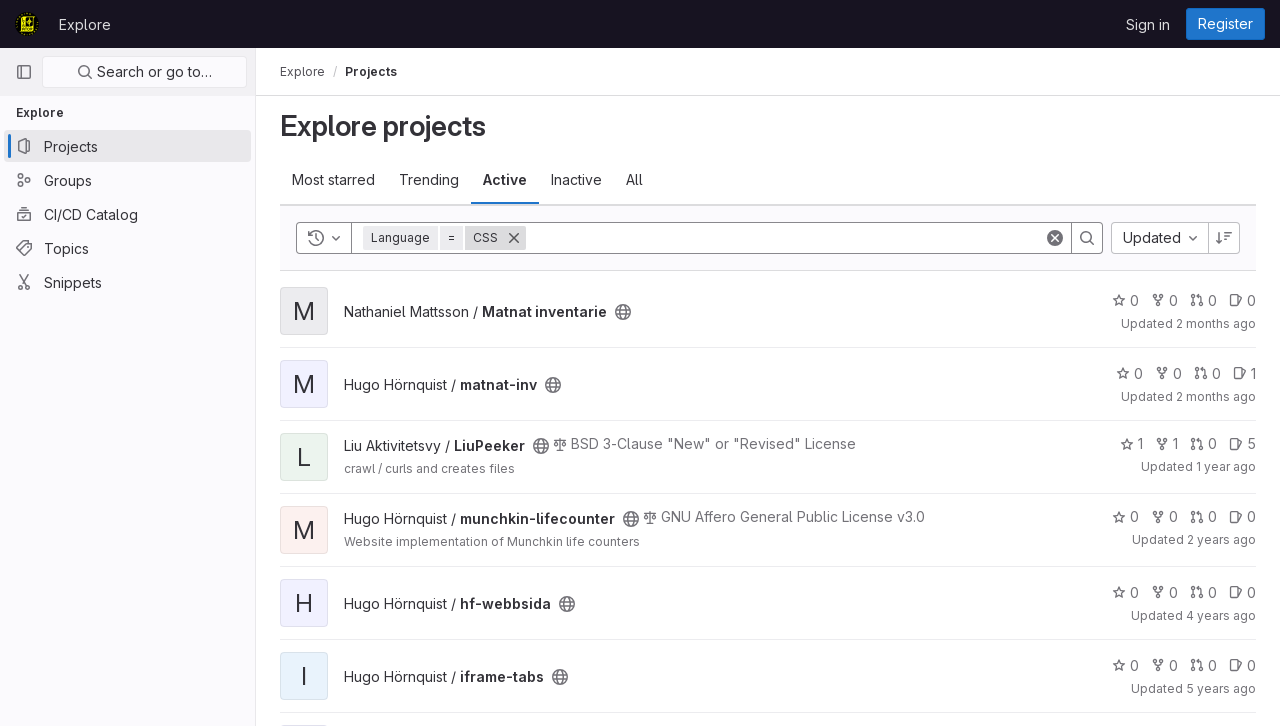Refer to the element description 0 and identify the corresponding bounding box in the screenshot. Format the coordinates as (top-left x, top-left y, bottom-right x, bottom-right y) with values in the range of 0 to 1.

[0.899, 0.802, 0.92, 0.83]